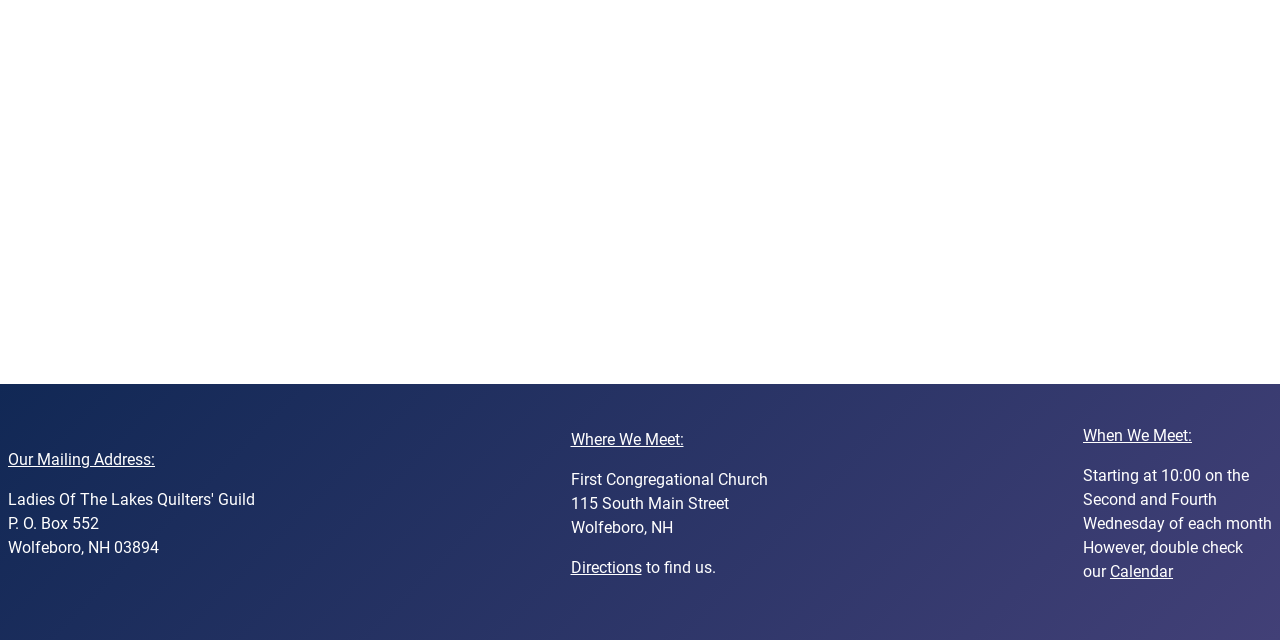Determine the bounding box coordinates for the UI element with the following description: "parent_node: Home aria-label="Back to Top"". The coordinates should be four float numbers between 0 and 1, represented as [left, top, right, bottom].

[0.958, 0.909, 0.988, 0.975]